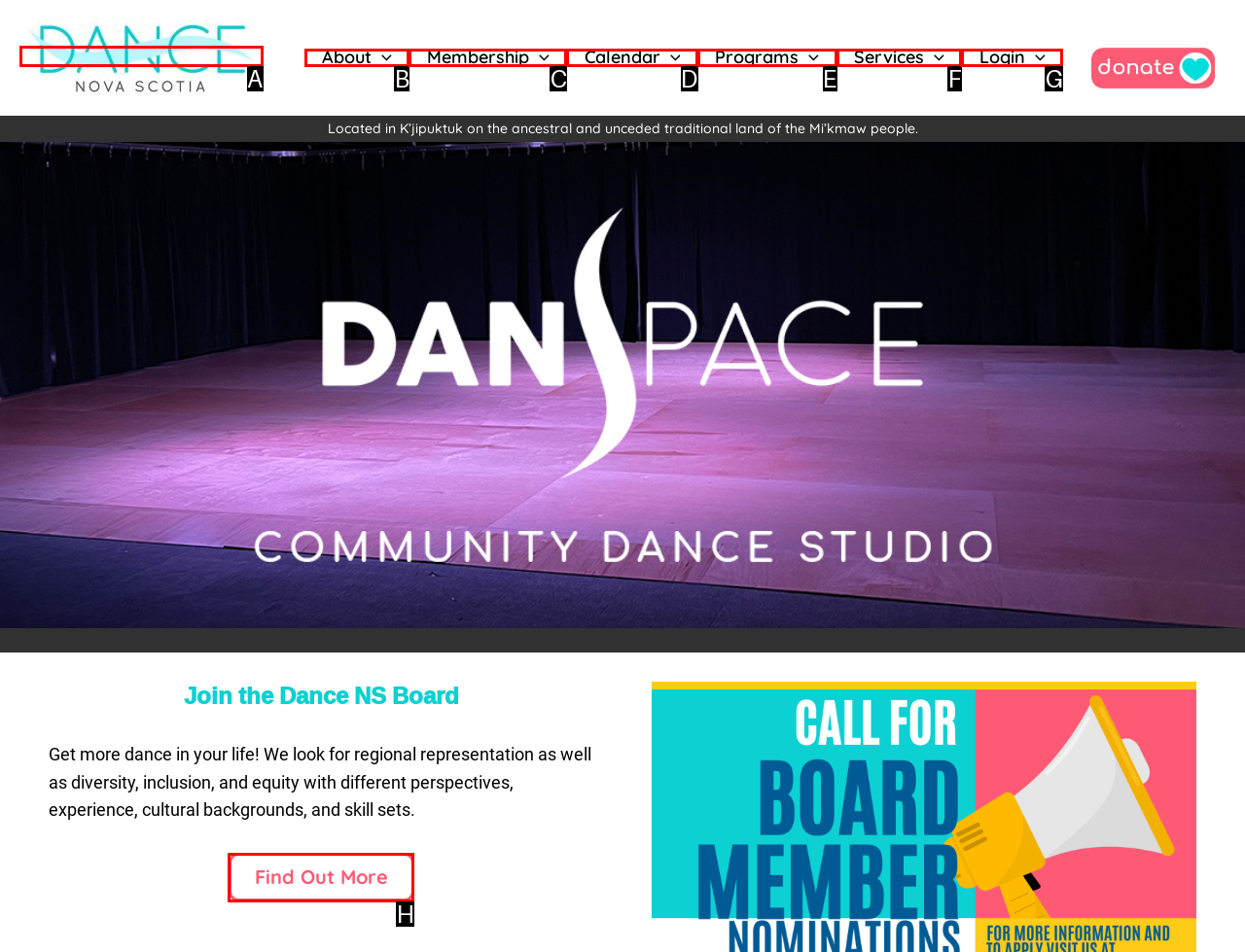Match the HTML element to the description: alt="Dance Nova Scotia". Respond with the letter of the correct option directly.

A